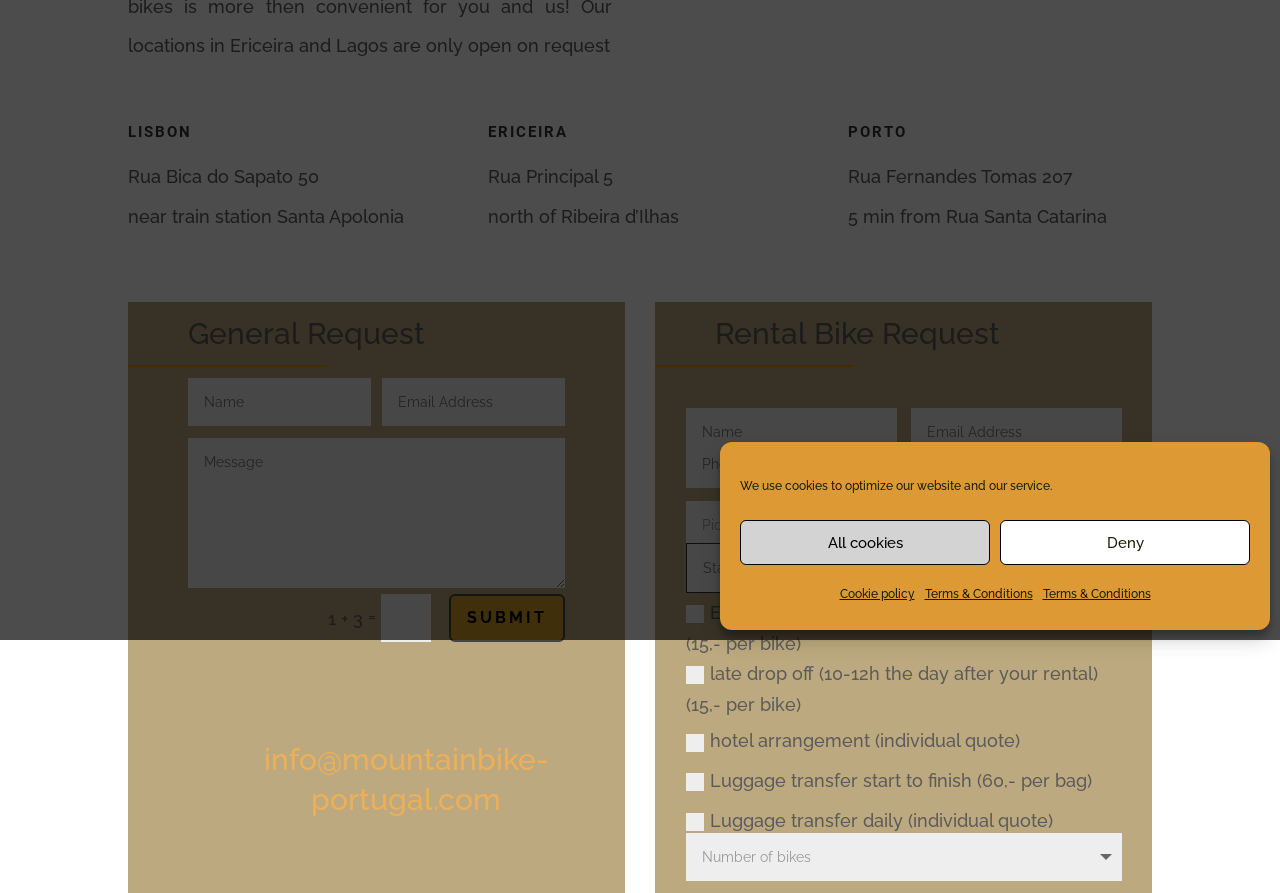Find the bounding box coordinates for the HTML element specified by: "name="et_pb_contact_email_1" placeholder="Email Address"".

[0.711, 0.457, 0.877, 0.511]